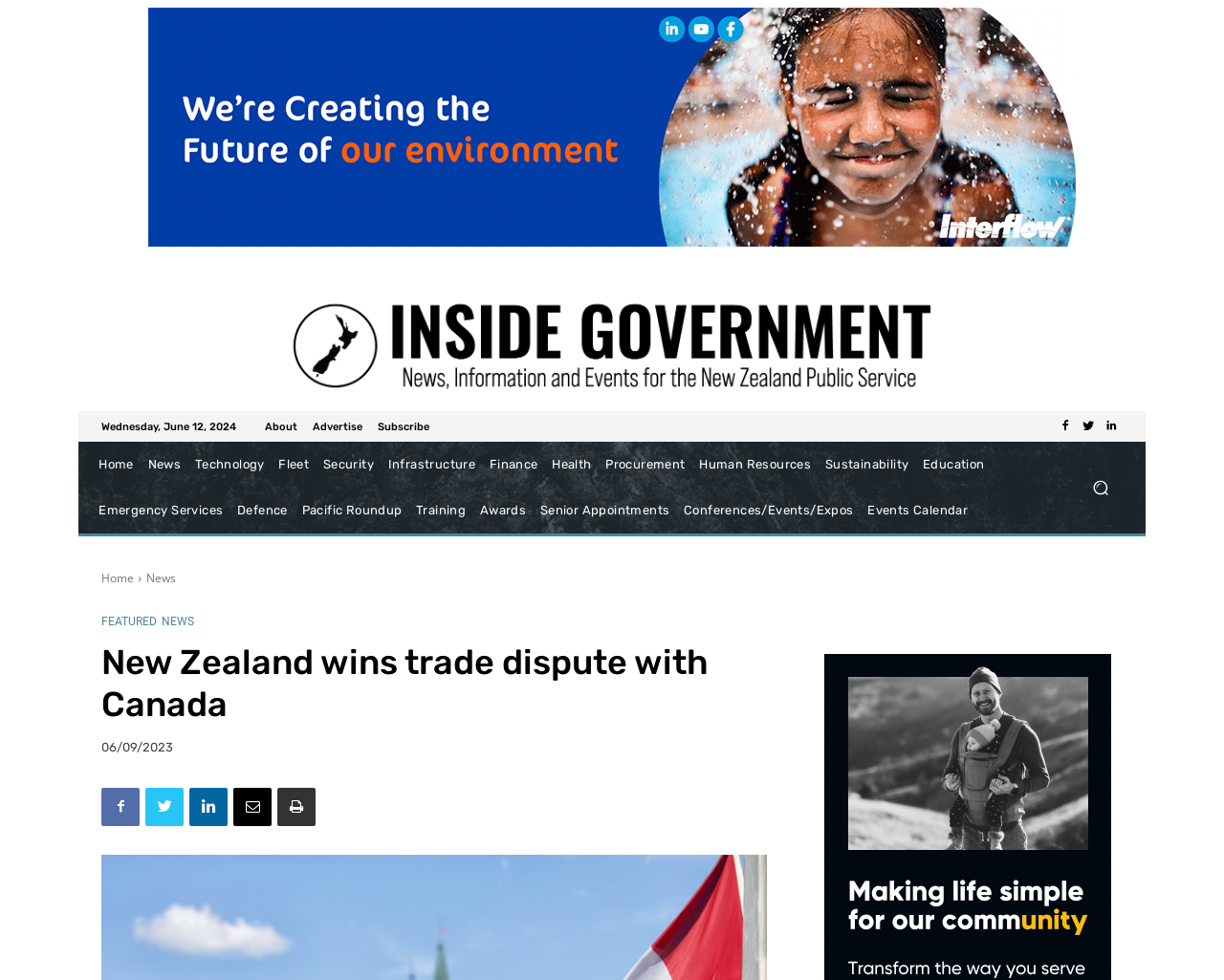Identify the bounding box for the UI element specified in this description: "Emergency Services". The coordinates must be four float numbers between 0 and 1, formatted as [left, top, right, bottom].

[0.075, 0.498, 0.188, 0.545]